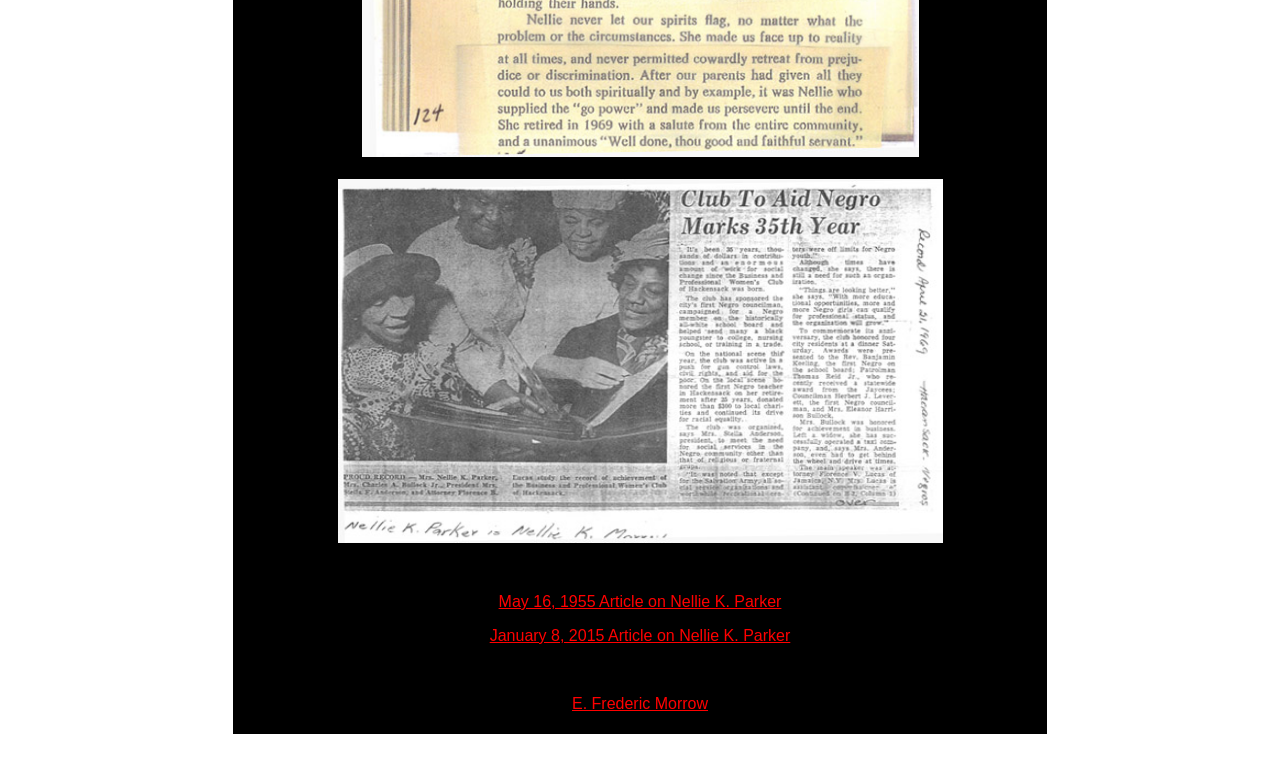Determine the bounding box coordinates for the HTML element described here: "E. Frederic Morrow".

[0.447, 0.886, 0.553, 0.908]